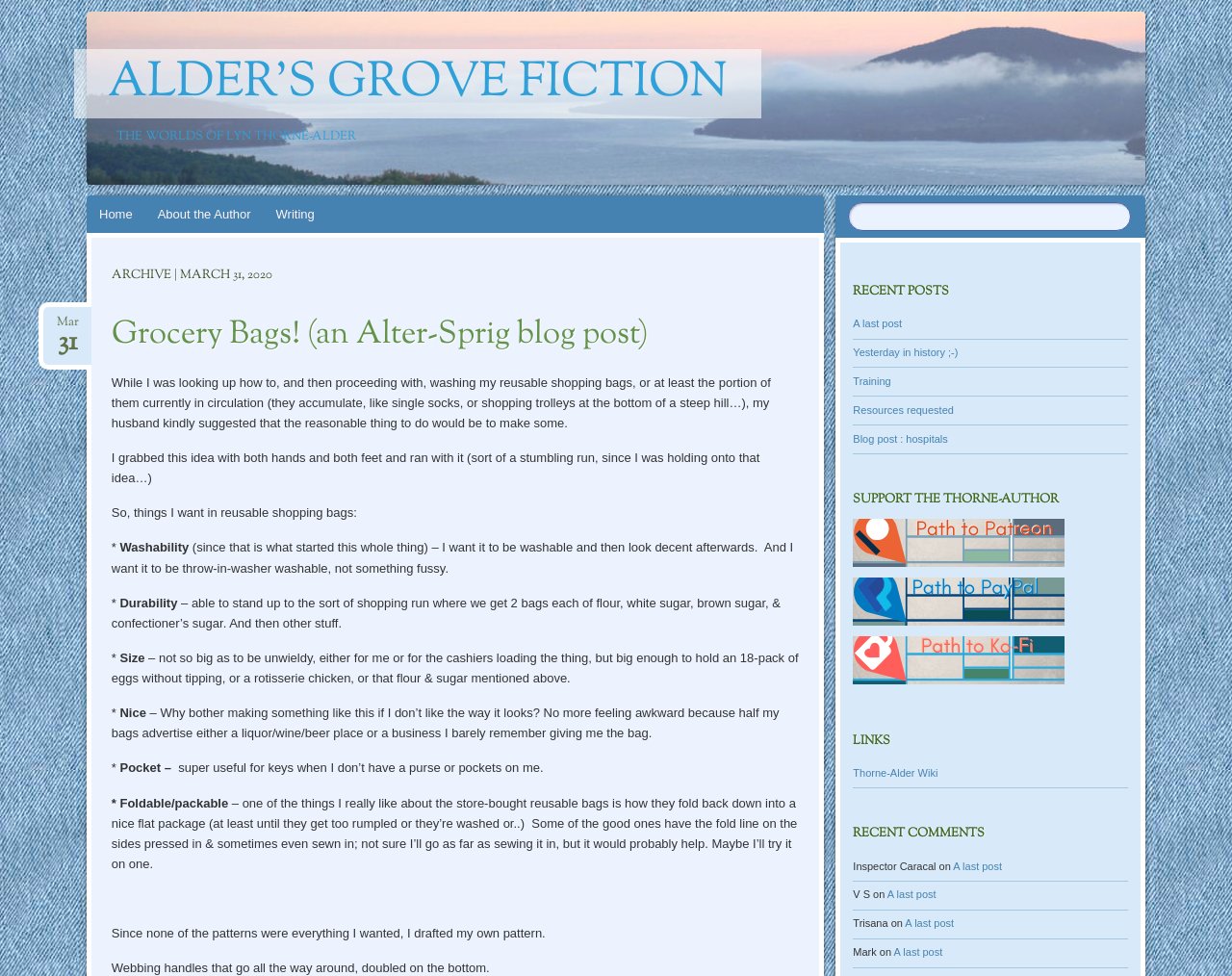Identify the bounding box coordinates for the element you need to click to achieve the following task: "Visit the Thorne-Alder Wiki". The coordinates must be four float values ranging from 0 to 1, formatted as [left, top, right, bottom].

[0.692, 0.786, 0.761, 0.798]